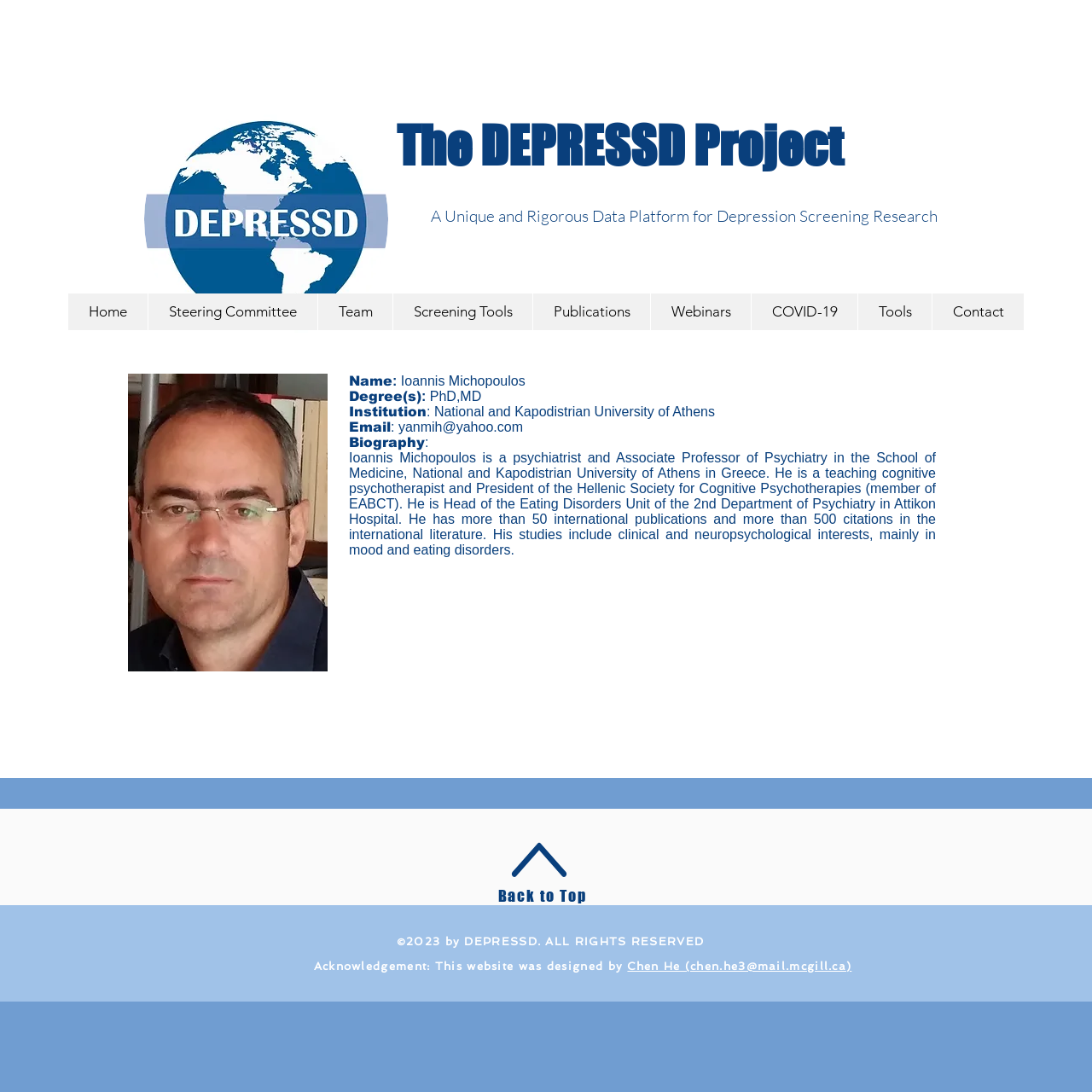Please specify the bounding box coordinates of the clickable region necessary for completing the following instruction: "Subscribe to the blog". The coordinates must consist of four float numbers between 0 and 1, i.e., [left, top, right, bottom].

None